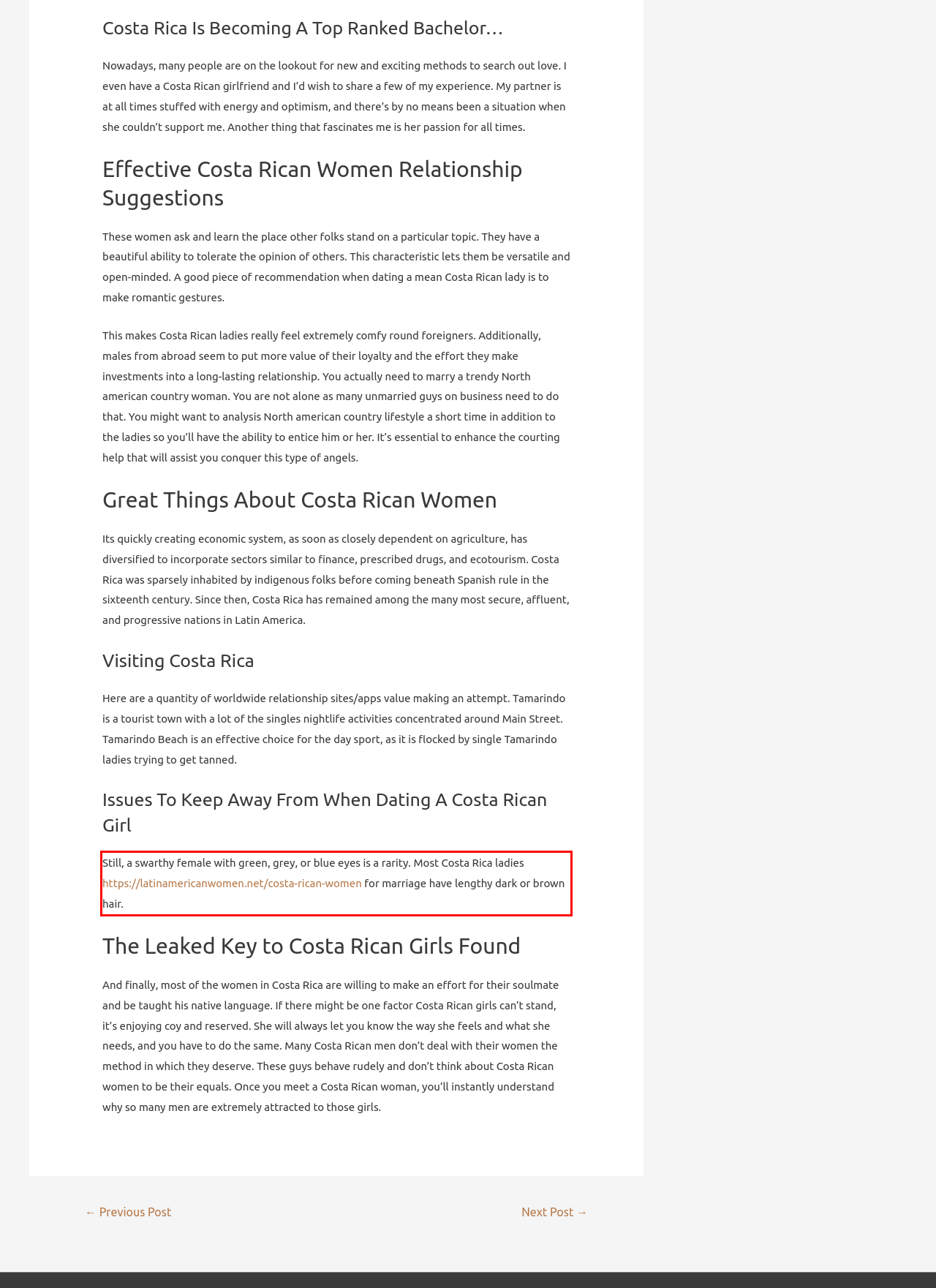Within the provided webpage screenshot, find the red rectangle bounding box and perform OCR to obtain the text content.

Still, a swarthy female with green, grey, or blue eyes is a rarity. Most Costa Rica ladies https://latinamericanwomen.net/costa-rican-women for marriage have lengthy dark or brown hair.